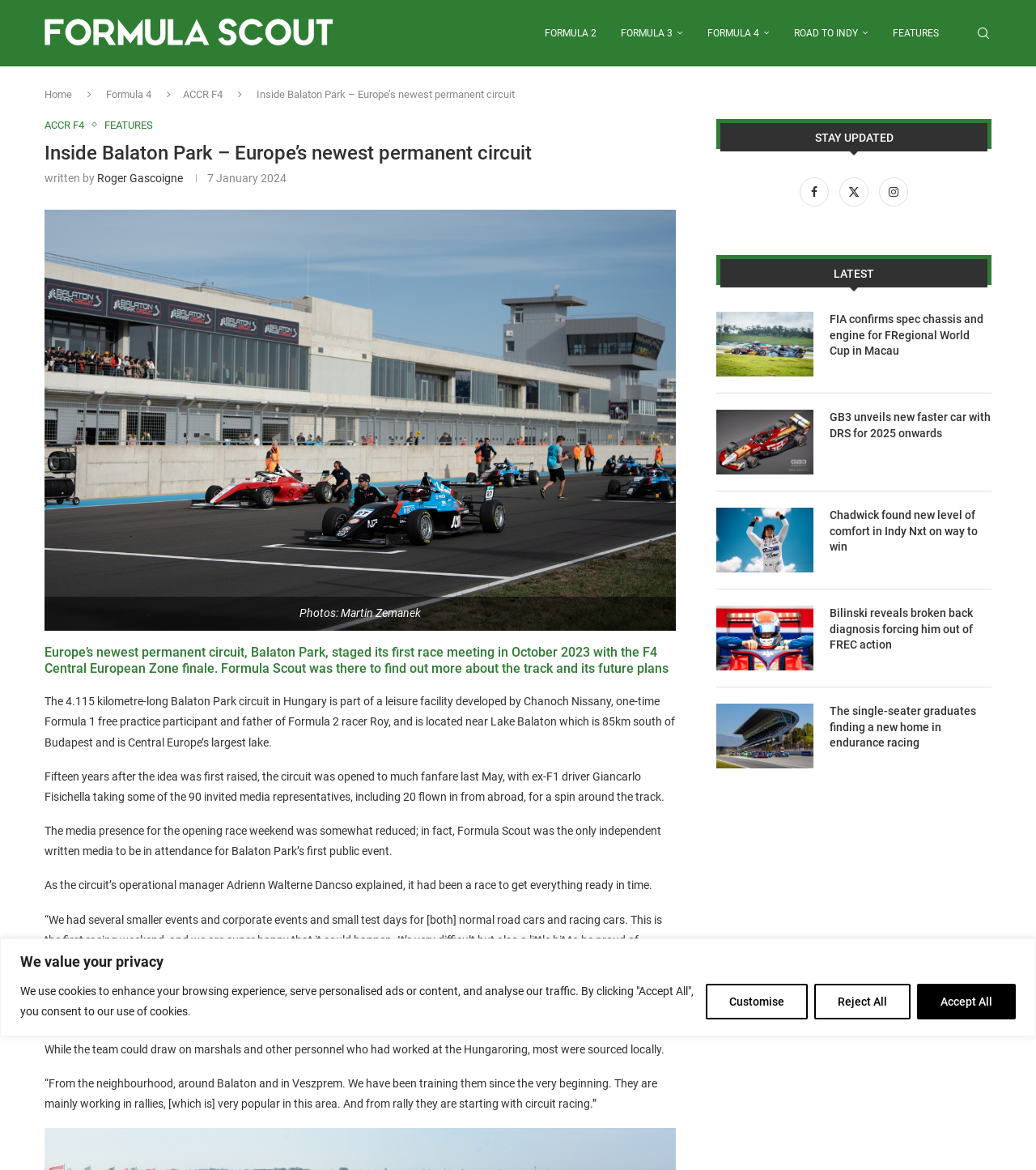Who is the author of the article?
Examine the screenshot and reply with a single word or phrase.

Roger Gascoigne